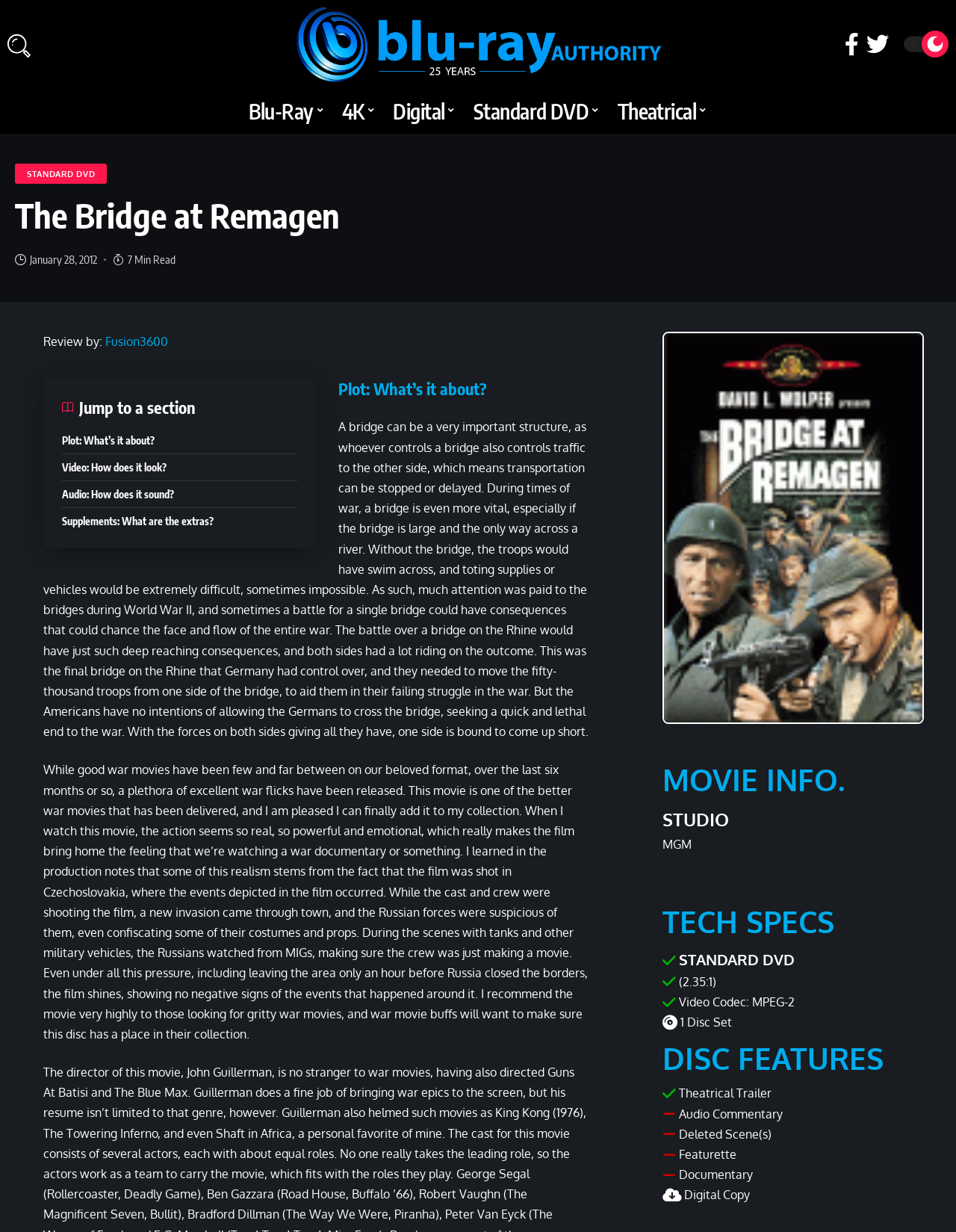Review the image closely and give a comprehensive answer to the question: What is the aspect ratio of the DVD?

I found the aspect ratio by looking at the static text element with the text '(2.35:1)' which is located in the 'TECH SPECS' section of the webpage, indicating the aspect ratio of the DVD.